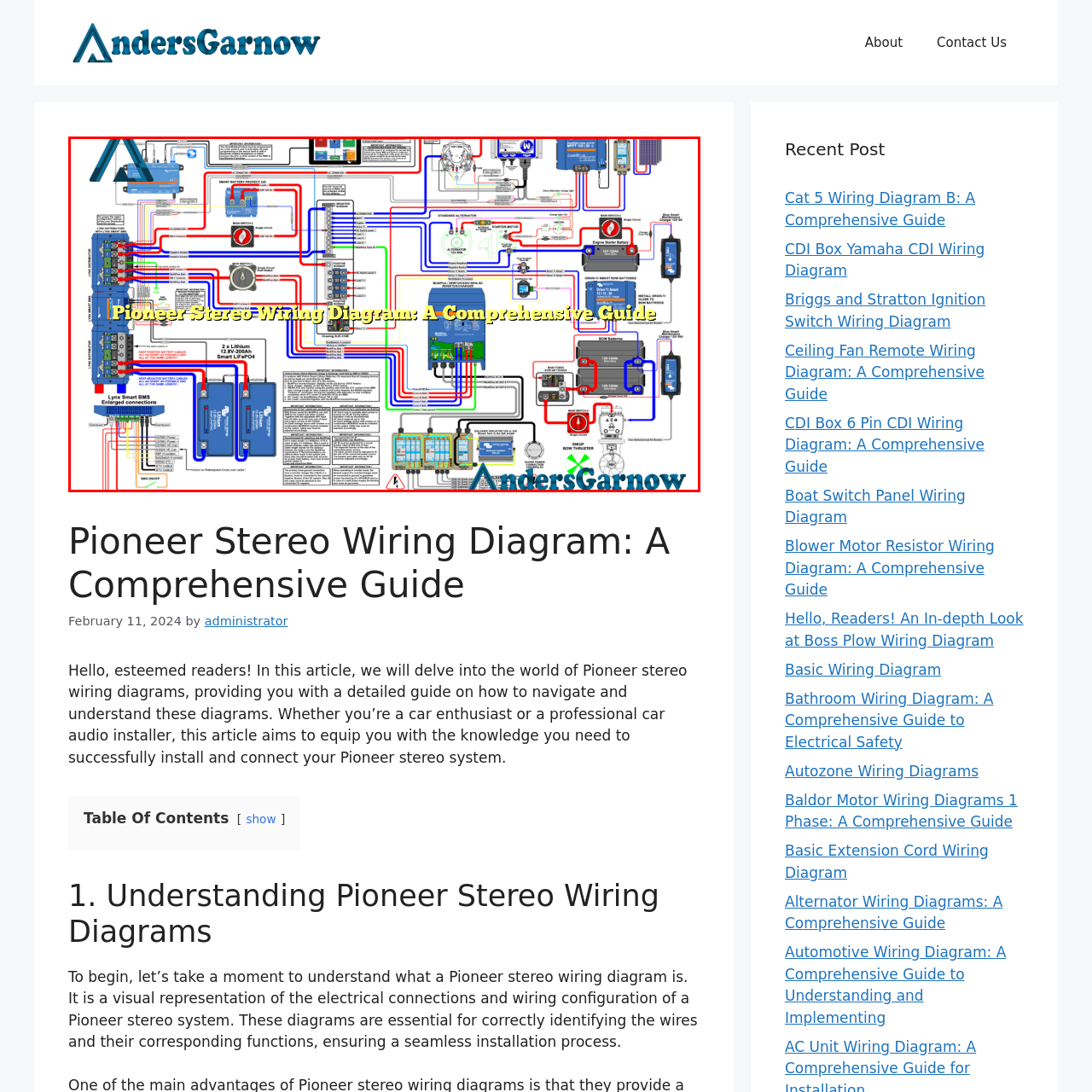Describe the scene captured within the highlighted red boundary in great detail.

This image presents a detailed Pioneer stereo wiring diagram, designed to serve as a comprehensive guide for users looking to understand the electrical connections of their Pioneer audio systems. The diagram includes various components such as smart batteries, control systems, and diagnostic tools, all interconnected with color-coded wiring (red, blue, and black) for easy identification. Prominent text overlays the diagram, stating, "Pioneer Stereo Wiring Diagram: A Comprehensive Guide," along with the author's name, "AndersGarnow," in a visually striking font. This resource is aimed at both car audio enthusiasts and professional installers, providing crucial information for successful installation and connection of Pioneer stereo systems.